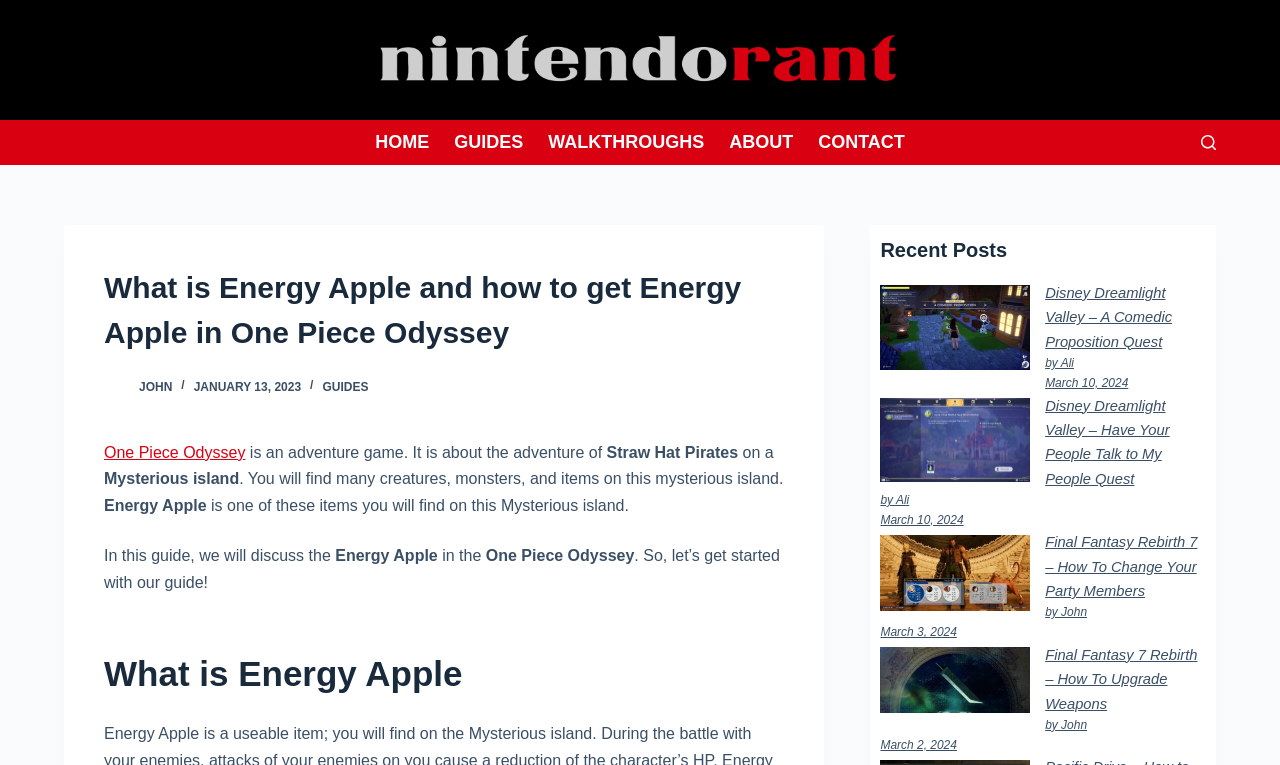Provide a single word or phrase answer to the question: 
What is the purpose of the search button?

To search the website